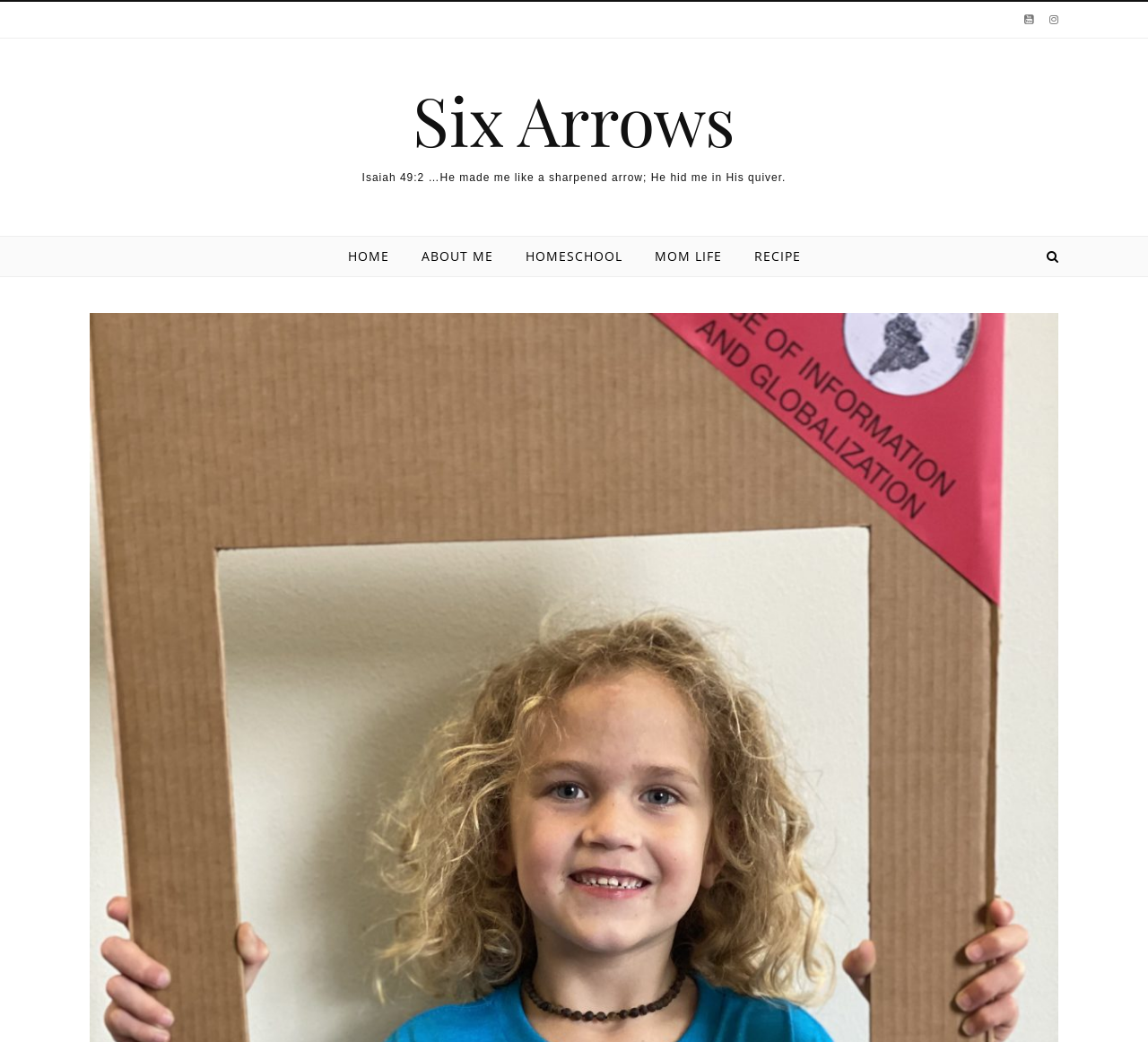Give a concise answer using only one word or phrase for this question:
What is the first word of the link at the top-left corner?

Six